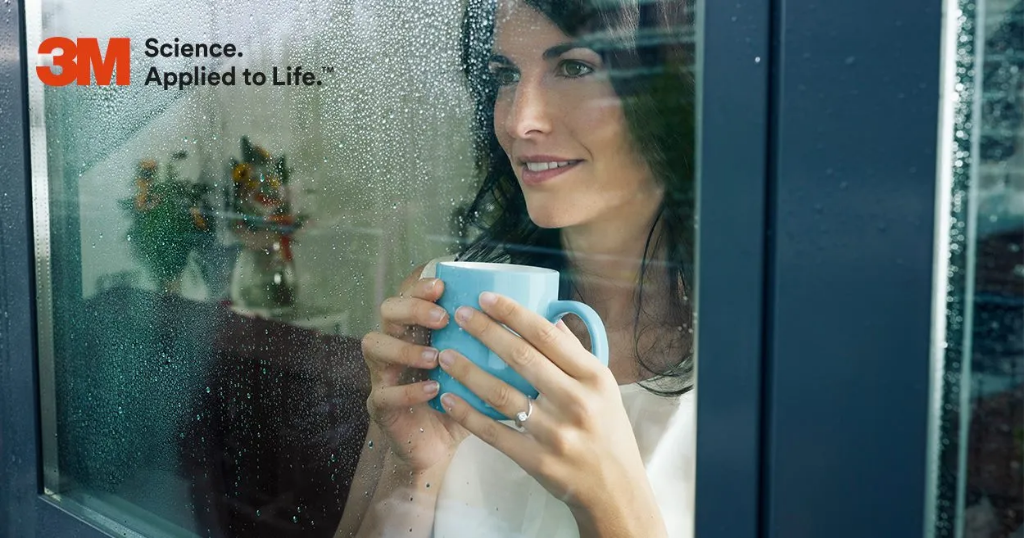Describe thoroughly the contents of the image.

The image features a woman gazing through a rain-speckled window, holding a light blue mug close to her lips. She has an inviting smile, suggesting a moment of warmth and comfort as she enjoys her drink. The backdrop showcases some blurred floral arrangements, hinting at a cozy indoor setting. The image is part of a campaign for 3M's Thinsulate Window Film, emphasizing its ability to enhance home energy efficiency by retaining warmth during winter months. The branding, "3M Science. Applied to Life.," is positioned prominently in the corner, reinforcing the product's focus on improving household comfort.